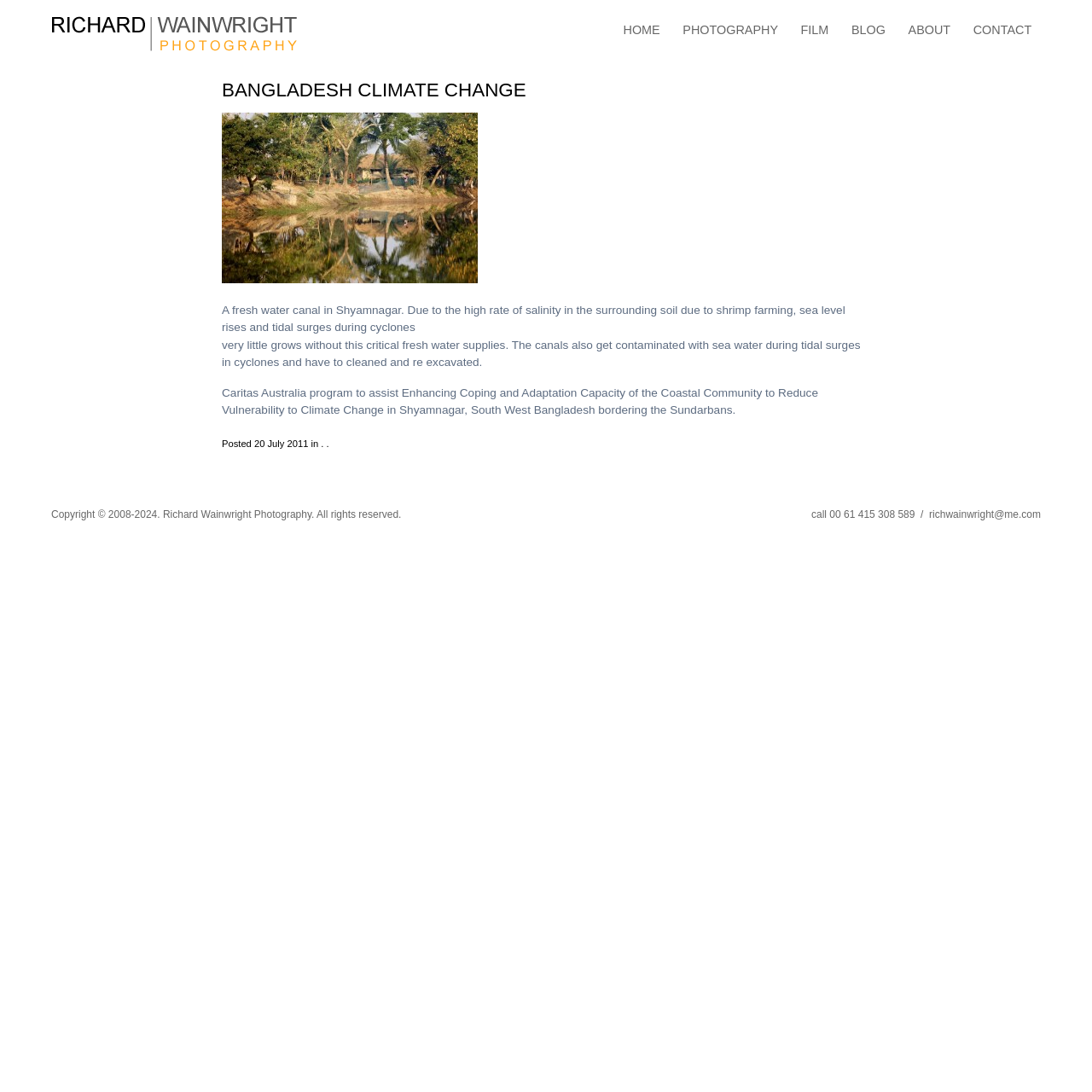Identify the bounding box coordinates of the HTML element based on this description: "Copyright © 2008-2024".

[0.047, 0.466, 0.144, 0.477]